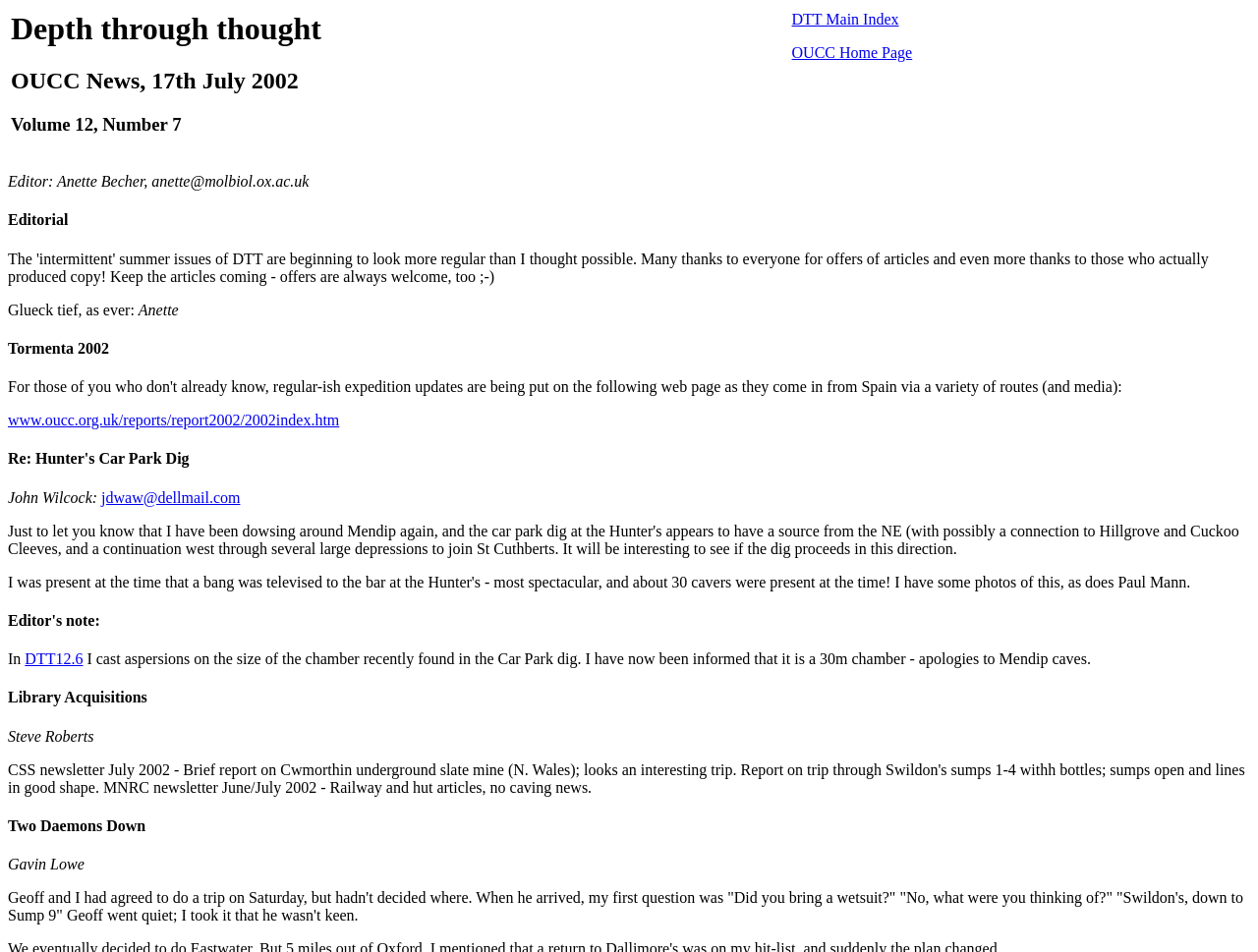Give an extensive and precise description of the webpage.

This webpage appears to be a newsletter or journal issue, titled "Depth through thought 12.7 (17/7/02)". At the top, there is a table with two cells, containing the title "Depth through thought OUCC News, 17th July 2002 Volume 12, Number 7" and links to "DTT Main Index" and "OUCC Home Page".

Below the table, there is a section with the editor's information, "Editor: Anette Becher, anette@molbiol.ox.ac.uk". Following this, there are several sections, each with a heading, including "Editorial", "Tormenta 2002", "Re: Hunter's Car Park Dig", "Editor's note:", "Library Acquisitions", and "Two Daemons Down".

In the "Editorial" section, there is a brief message, "Glueck tief, as ever:". The "Tormenta 2002" section contains a link to a report. The "Re: Hunter's Car Park Dig" section has a message from John Wilcock, with his email address provided. The "Editor's note:" section contains an apology and correction regarding the size of a chamber in the Car Park dig.

The "Library Acquisitions" section lists a contributor, Steve Roberts. The "Two Daemons Down" section contains a story from Gavin Lowe, describing a caving trip to Swildon's.